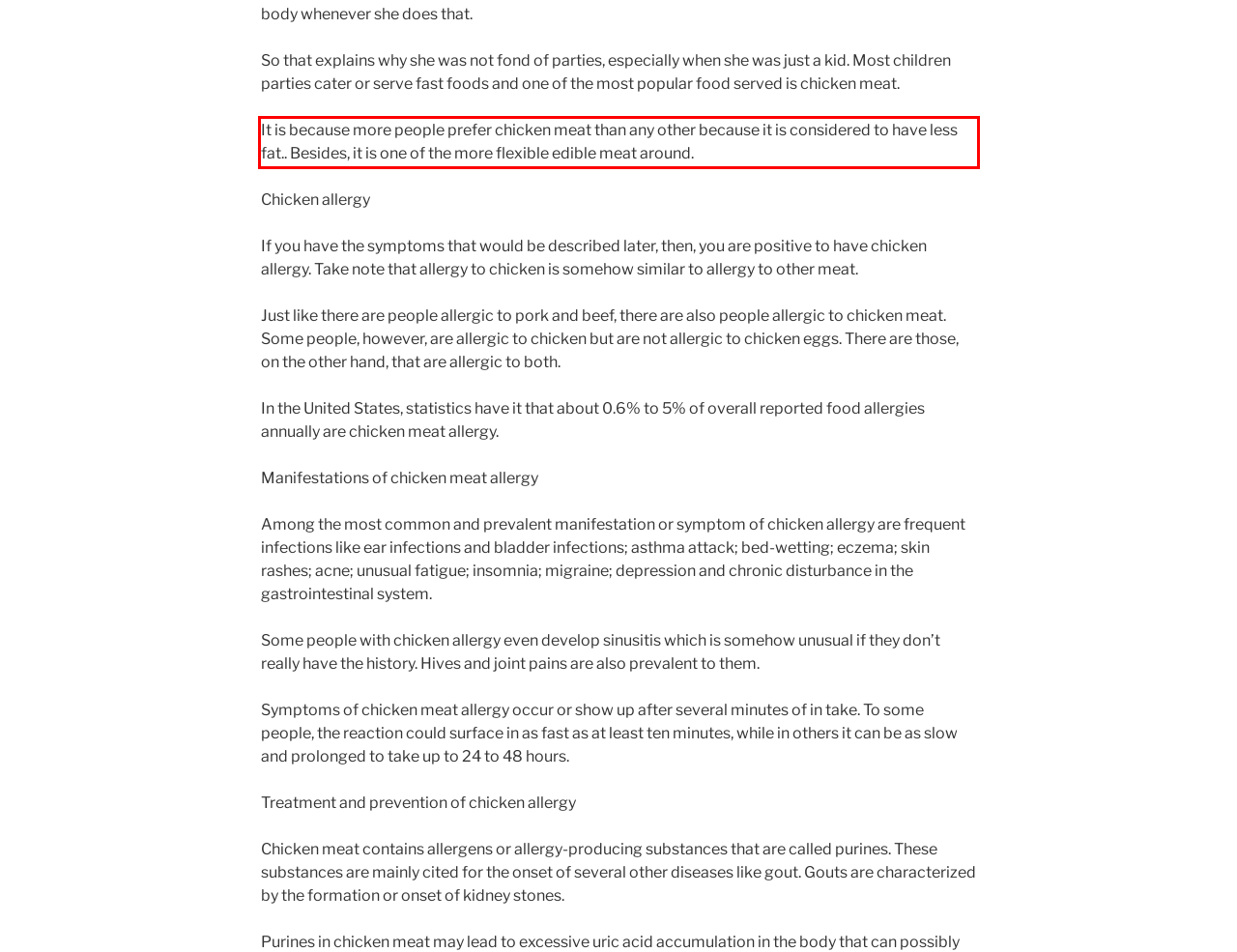You have a screenshot of a webpage with a red bounding box. Identify and extract the text content located inside the red bounding box.

It is because more people prefer chicken meat than any other because it is considered to have less fat.. Besides, it is one of the more flexible edible meat around.